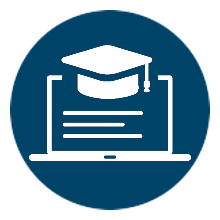Please answer the following question using a single word or phrase: 
What is the shape of the icon's background?

Circular